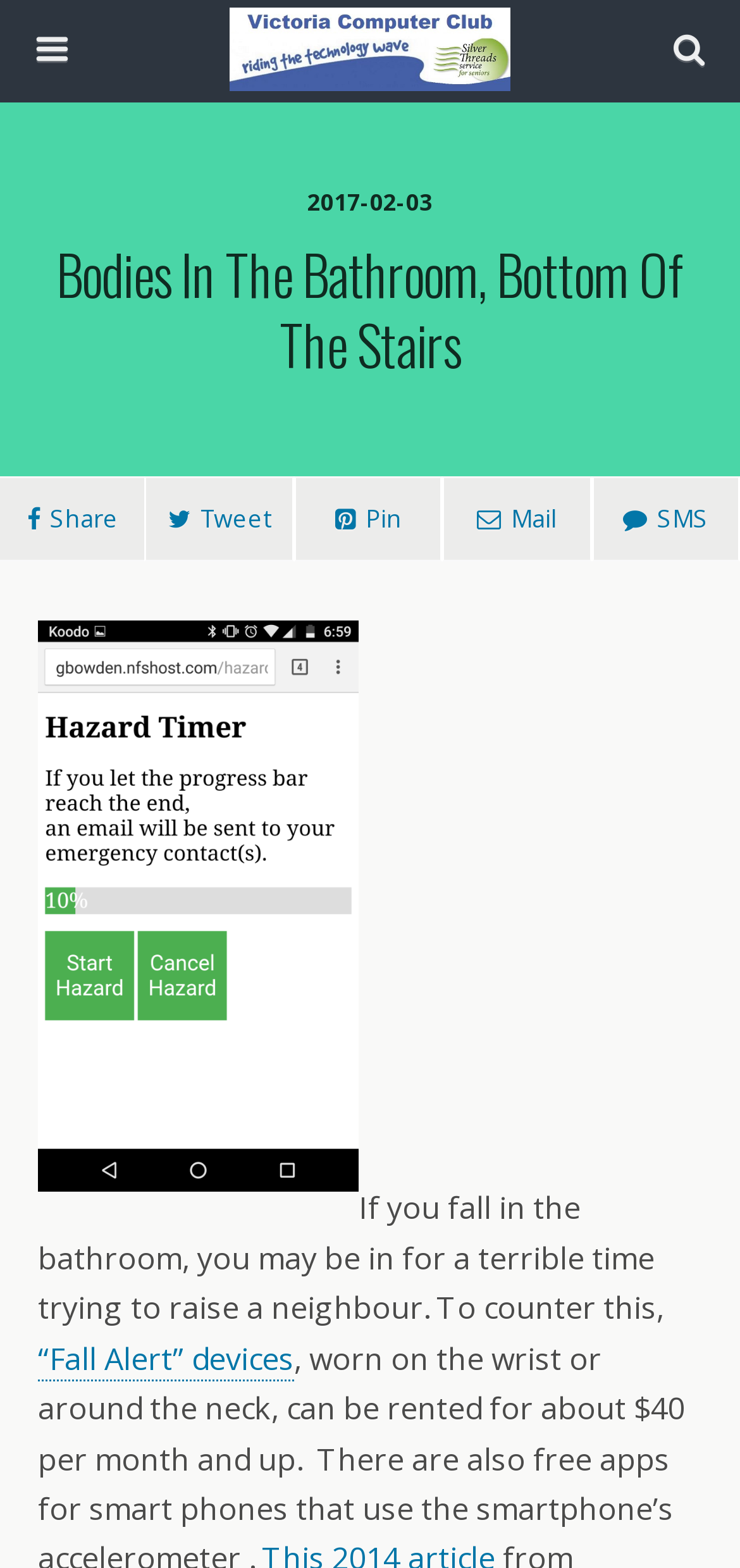Please provide a detailed answer to the question below based on the screenshot: 
How many social media sharing options are available?

I found four social media sharing options on the webpage, which are represented by links with icons for sharing, tweeting, pinning, and mailing. These links have bounding box coordinates of [0.0, 0.304, 0.196, 0.359], [0.196, 0.304, 0.397, 0.359], [0.397, 0.304, 0.598, 0.359], and [0.598, 0.304, 0.799, 0.359] respectively.